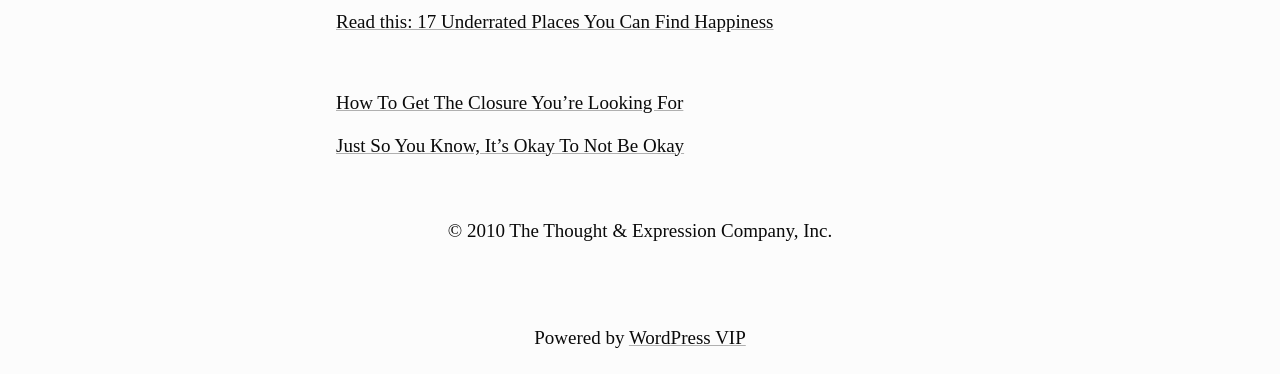What platform is the website powered by?
Provide a thorough and detailed answer to the question.

The link at the bottom of the webpage has the text 'WordPress VIP', which indicates that the website is powered by WordPress VIP.